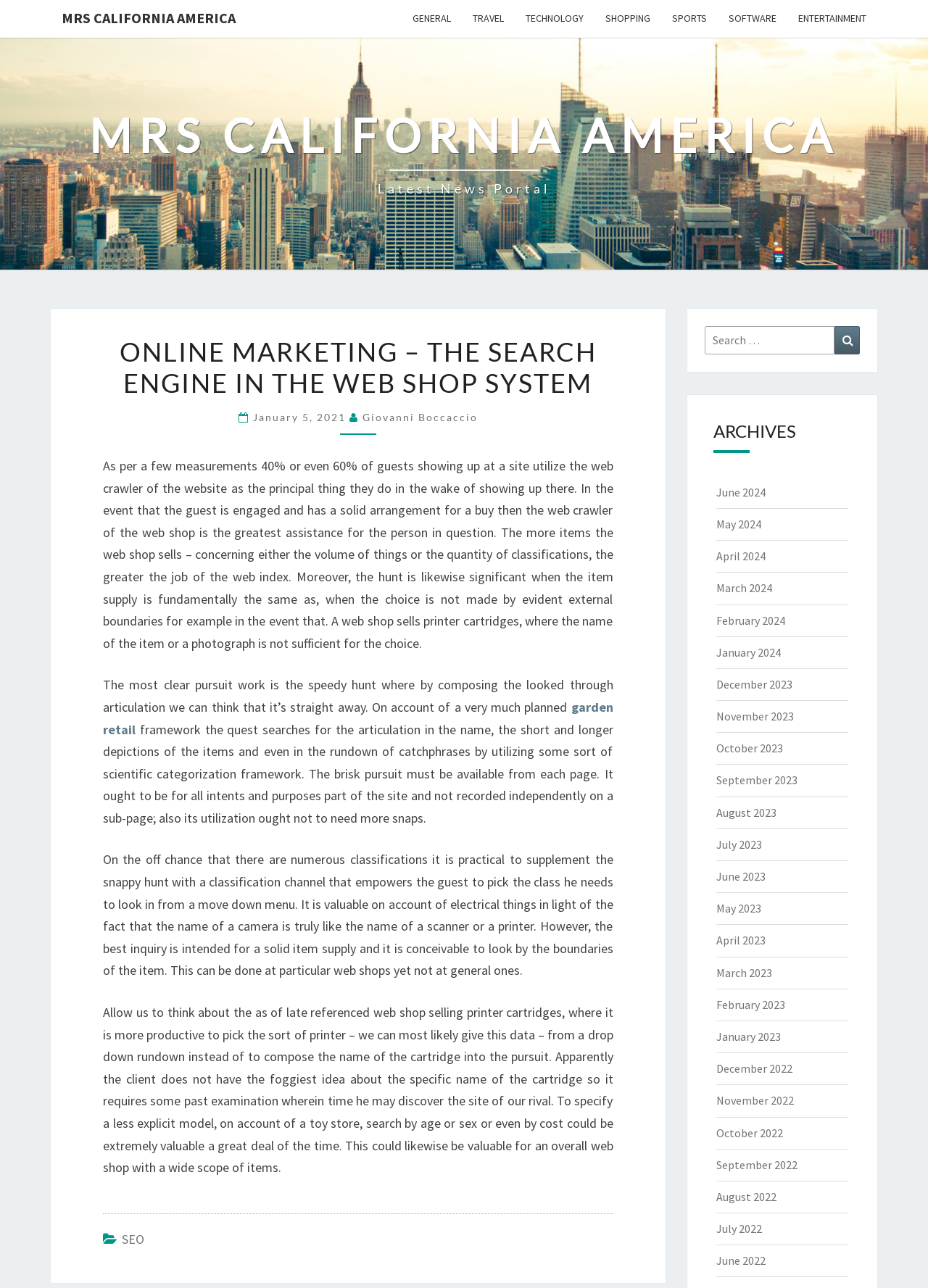Identify the bounding box coordinates of the specific part of the webpage to click to complete this instruction: "Click on the SEO link".

[0.131, 0.955, 0.155, 0.968]